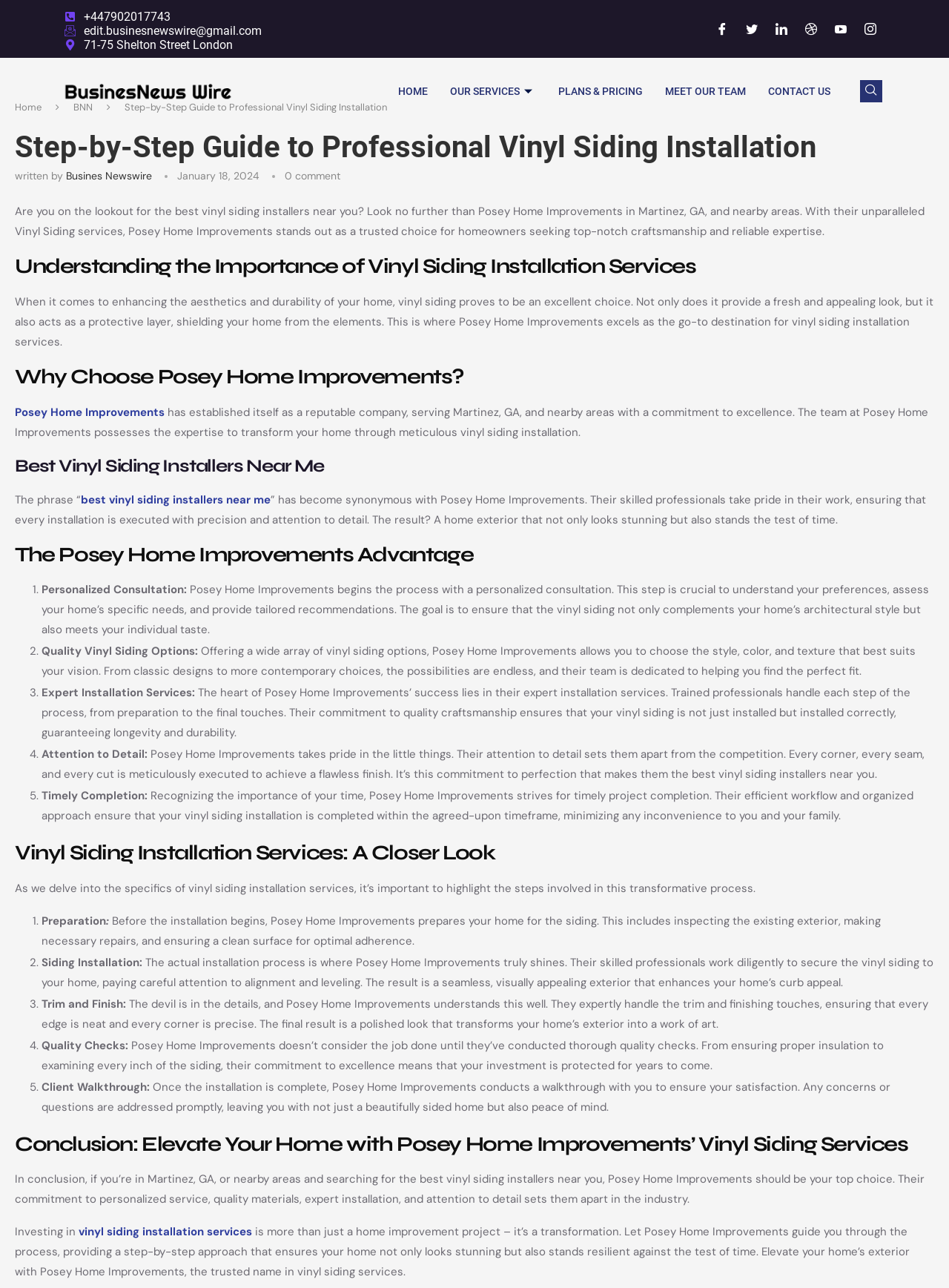What is the main title displayed on this webpage?

Step-by-Step Guide to Professional Vinyl Siding Installation